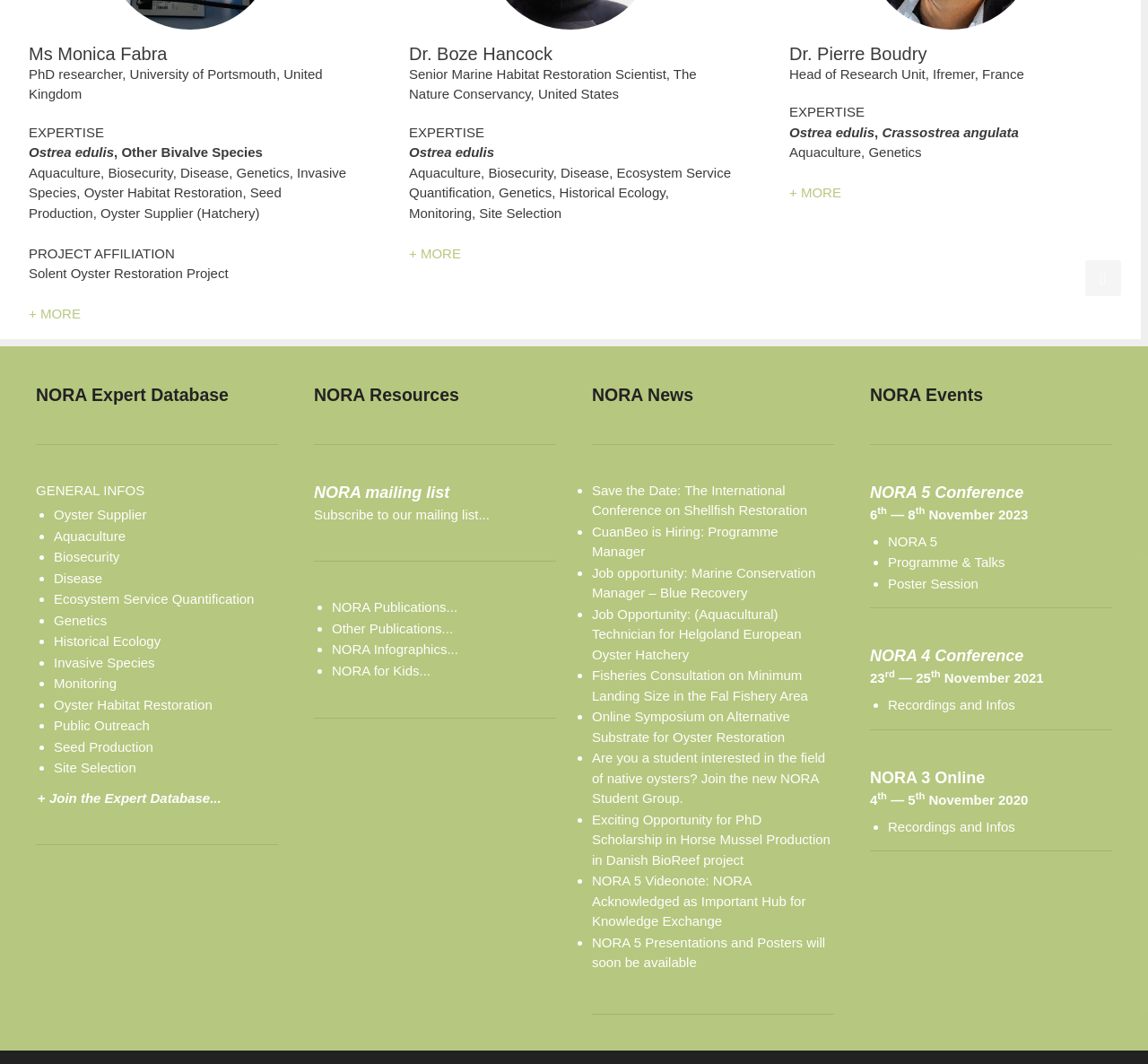What is the email address of Dr. Boze Hancock?
Please provide a comprehensive and detailed answer to the question.

I found the answer by looking at the link element with the text 'BHANCOCK@TNC.ORG' which is located below the heading element 'Dr. Boze Hancock'.